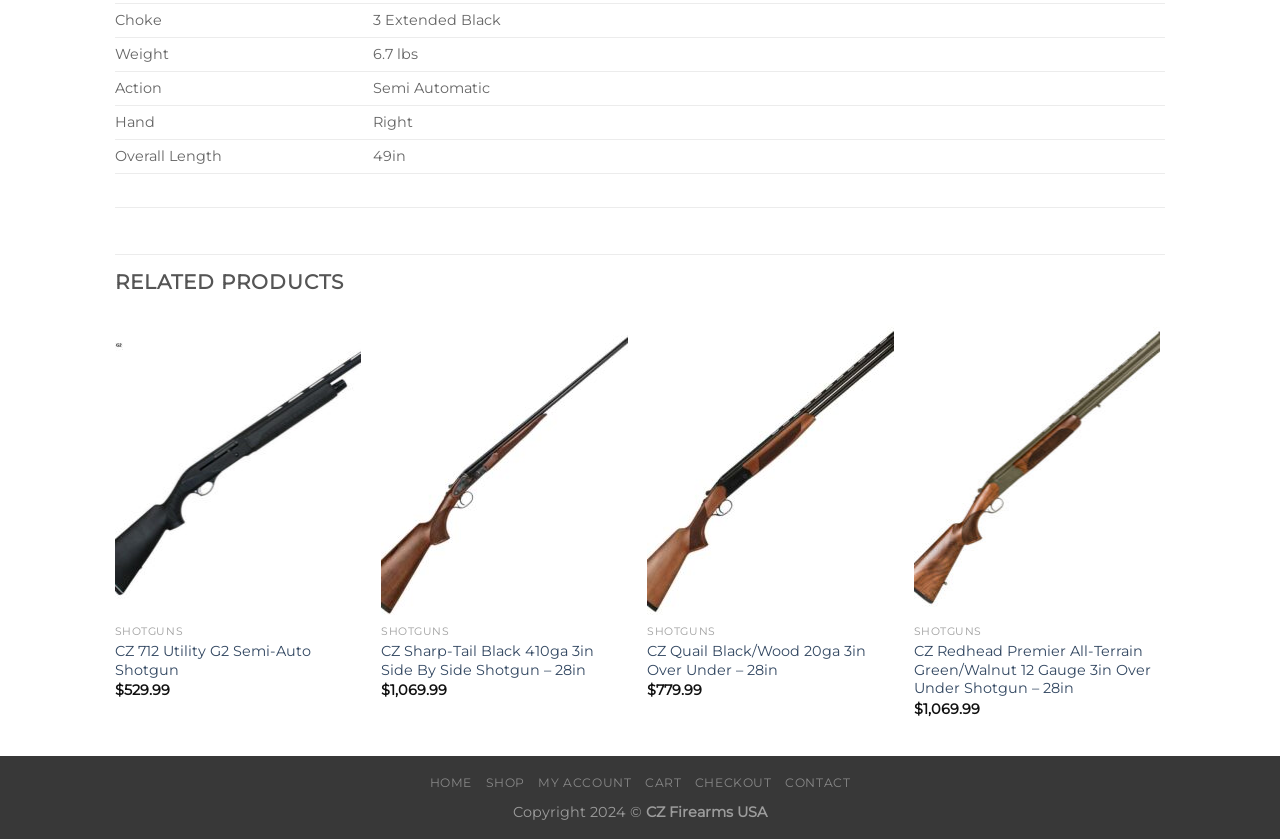How many related products are shown?
Provide a fully detailed and comprehensive answer to the question.

I found the answer by counting the number of related products shown in the 'RELATED PRODUCTS' section, which are three.